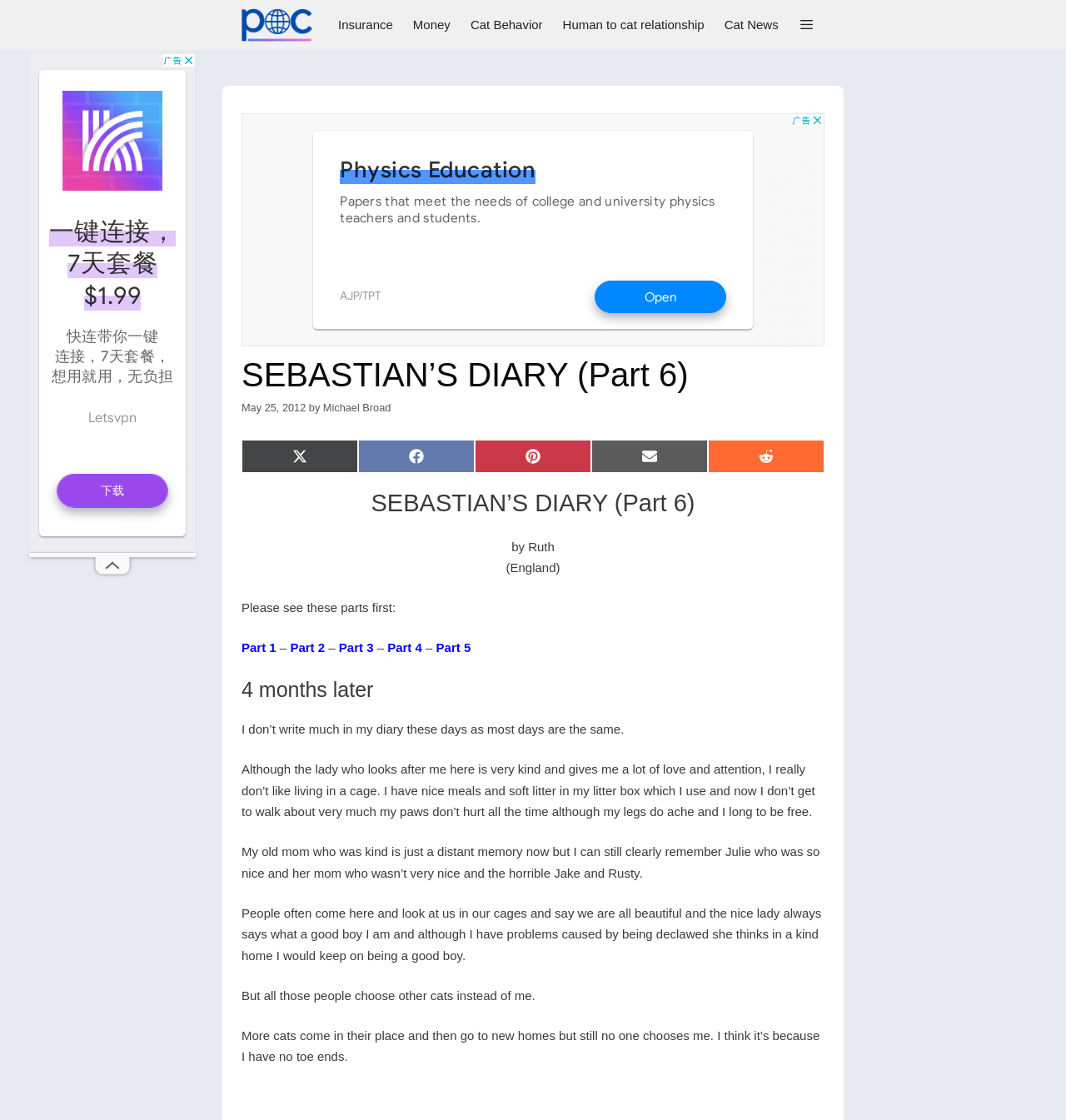Provide an in-depth caption for the contents of the webpage.

This webpage is a blog post titled "SEBASTIAN'S DIARY (Part 6) – Michael Broad". At the top, there is a navigation bar with links to various categories such as "Insurance", "Money", "Cat Behavior", and "Cat News". To the right of the navigation bar, there is a button with an icon.

Below the navigation bar, there is a header section with the title of the blog post, "SEBASTIAN'S DIARY (Part 6)", and the date "May 25, 2012". The author's name, "Michael Broad", is also mentioned.

To the right of the header section, there are social media sharing links, including Twitter, Facebook, Pinterest, Email, and Reddit.

The main content of the blog post is a diary entry written from the perspective of a cat named Sebastian. The entry is divided into several paragraphs, with the cat describing its life in a cage, its longing for freedom, and its memories of its past owners. The tone of the entry is melancholic, with the cat expressing its sadness and frustration at not being chosen by potential adopters.

There are two advertisements on the page, one at the top and one on the side, both in the form of iframes. There is also a small image on the side, but its purpose is unclear.